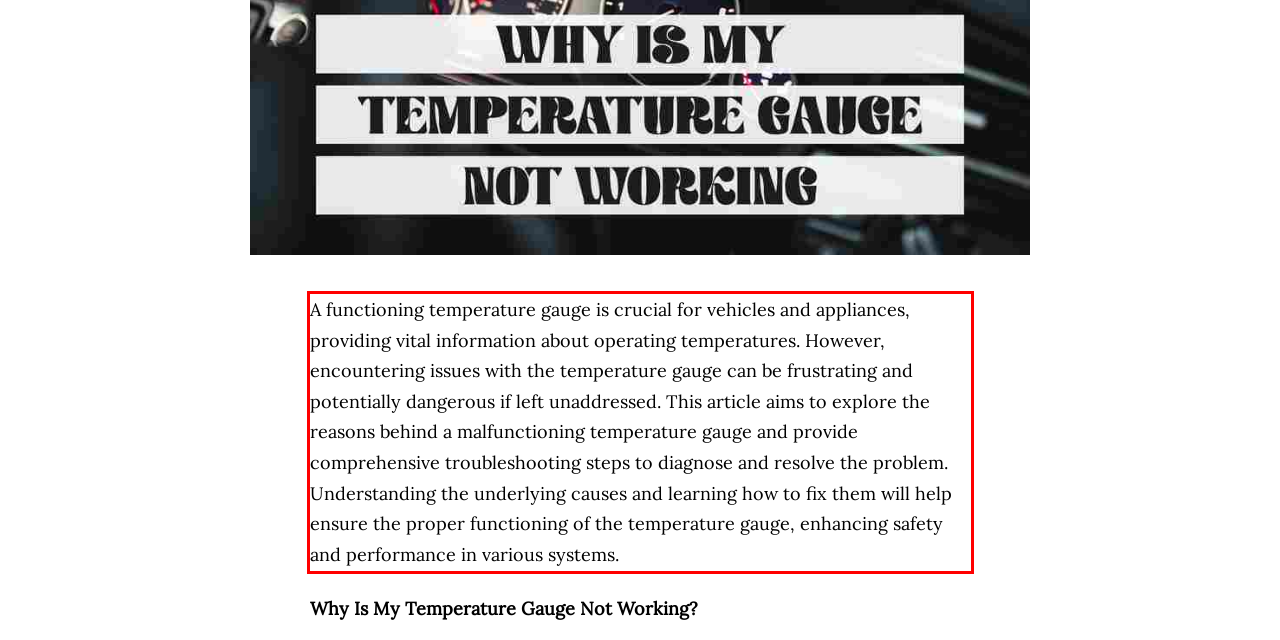Please identify the text within the red rectangular bounding box in the provided webpage screenshot.

A functioning temperature gauge is crucial for vehicles and appliances, providing vital information about operating temperatures. However, encountering issues with the temperature gauge can be frustrating and potentially dangerous if left unaddressed. This article aims to explore the reasons behind a malfunctioning temperature gauge and provide comprehensive troubleshooting steps to diagnose and resolve the problem. Understanding the underlying causes and learning how to fix them will help ensure the proper functioning of the temperature gauge, enhancing safety and performance in various systems.